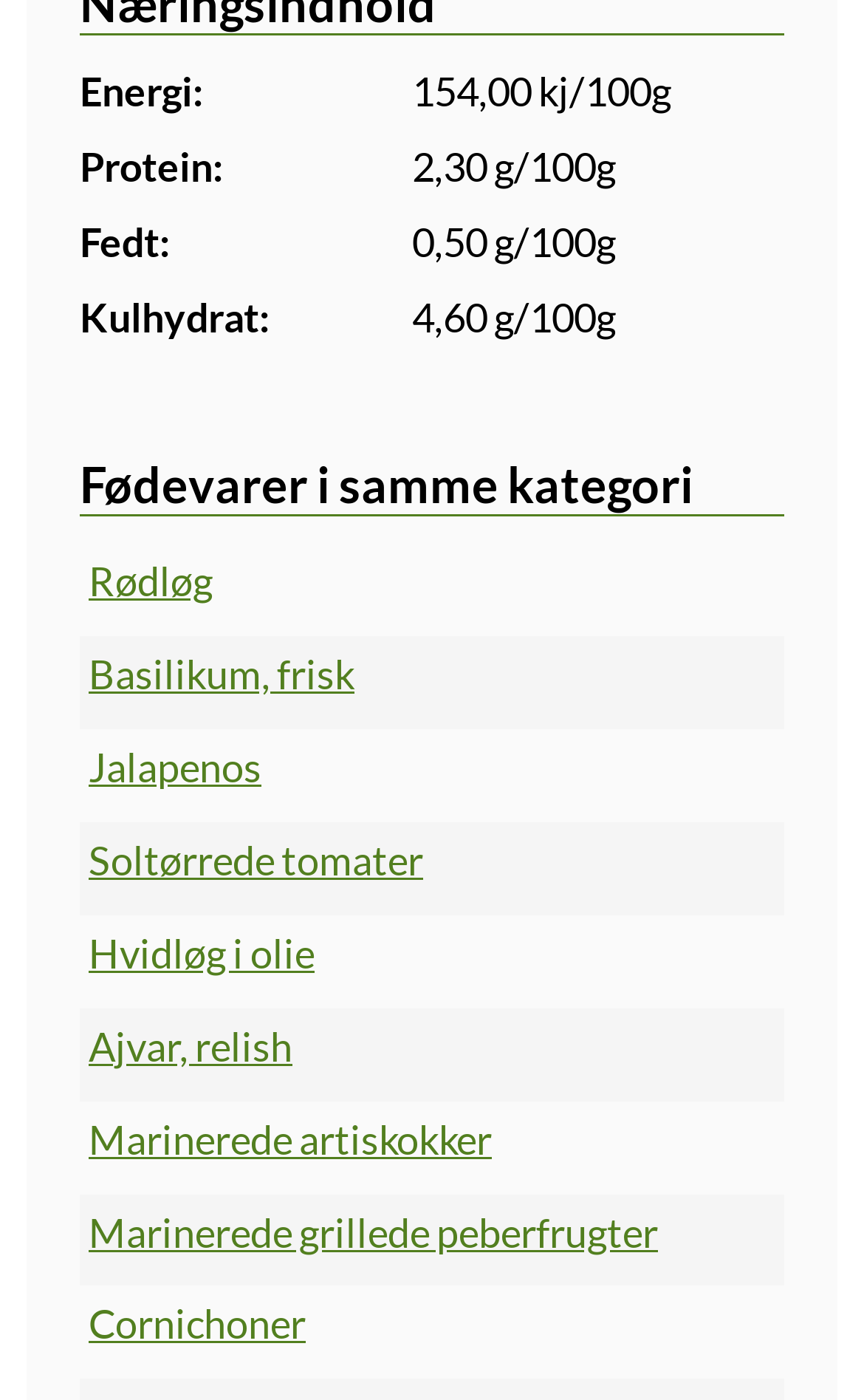Kindly determine the bounding box coordinates of the area that needs to be clicked to fulfill this instruction: "view food details of Hvidløg i olie".

[0.103, 0.663, 0.364, 0.698]